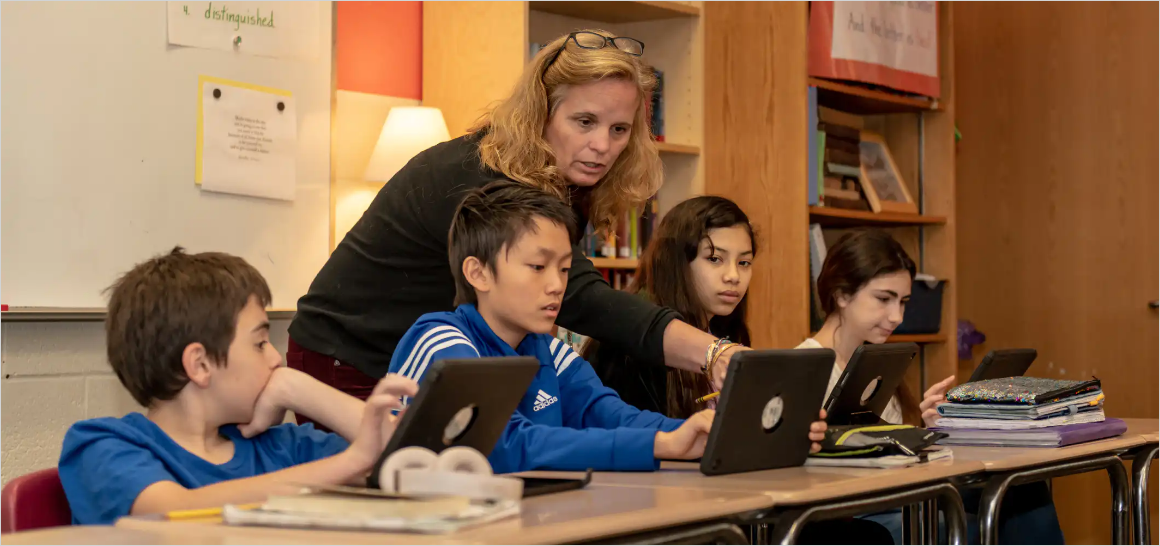Describe every aspect of the image in depth.

In a vibrant classroom setting, a dedicated teacher is actively assisting her students during a Membean training session, which is designed to enhance vocabulary retention through a scientifically backed learning approach. The teacher, leaning over a student engaged with an iPad, demonstrates her commitment to personalized instruction, allowing each student the opportunity to explore language learning interactively. 

Five students, focused and engaged, sit at their desks equipped with school-issued MacBooks and iPads, immersed in their digital learning experience. The room is thoughtfully organized, with shelves filled with books and learning materials, creating an inviting atmosphere conducive to education. This scene reflects the integration of technology in modern classrooms, showcasing the benefits of digital tools in fostering effective language acquisition and retention.